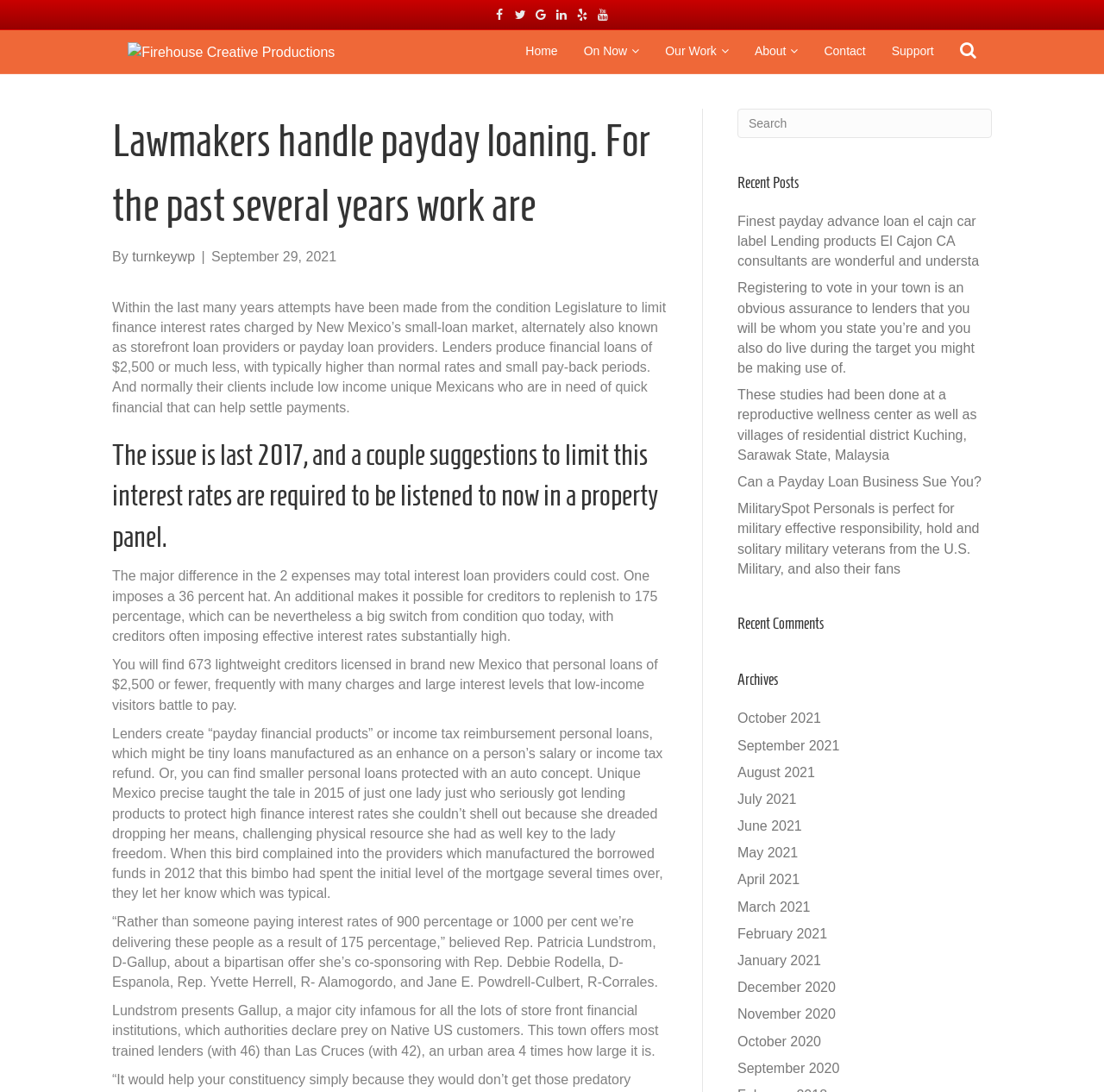Locate the UI element described by December 2020 in the provided webpage screenshot. Return the bounding box coordinates in the format (top-left x, top-left y, bottom-right x, bottom-right y), ensuring all values are between 0 and 1.

[0.668, 0.897, 0.757, 0.911]